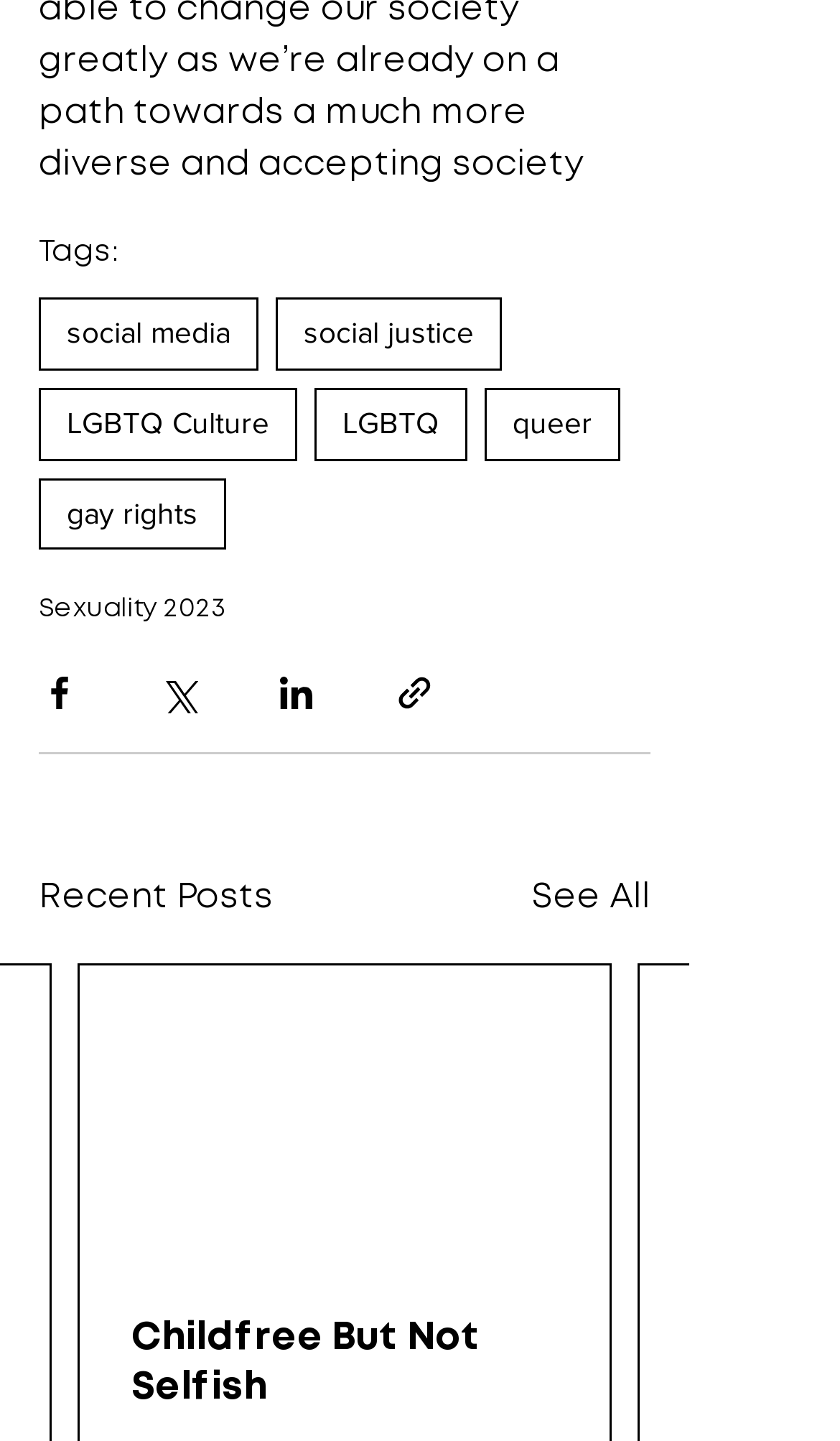Locate the bounding box coordinates of the element that should be clicked to fulfill the instruction: "Click on the 'social media' tag".

[0.046, 0.207, 0.308, 0.257]